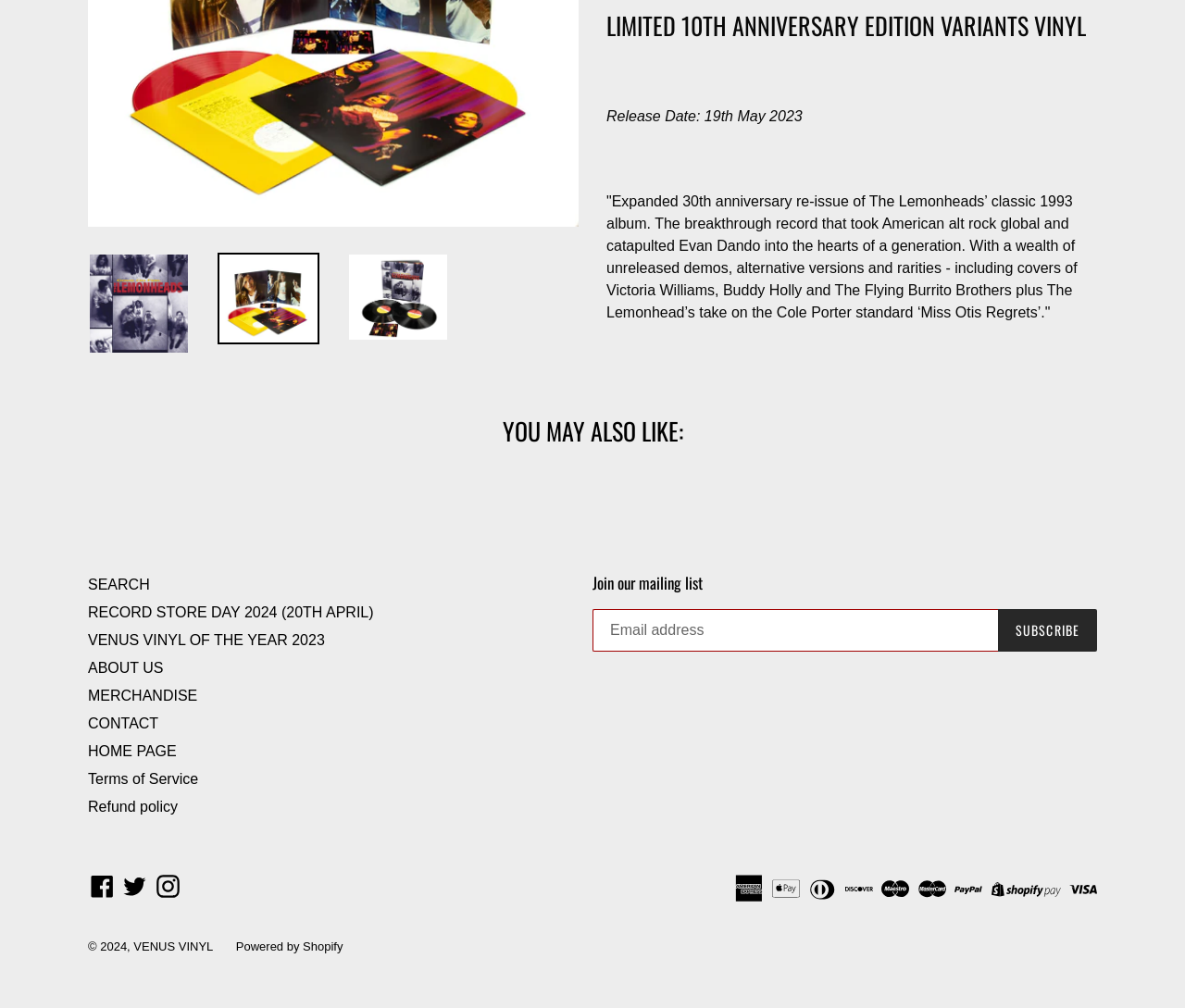Extract the bounding box coordinates of the UI element described: "parent_node: SUBSCRIBE name="contact[email]" placeholder="Email address"". Provide the coordinates in the format [left, top, right, bottom] with values ranging from 0 to 1.

[0.5, 0.604, 0.842, 0.646]